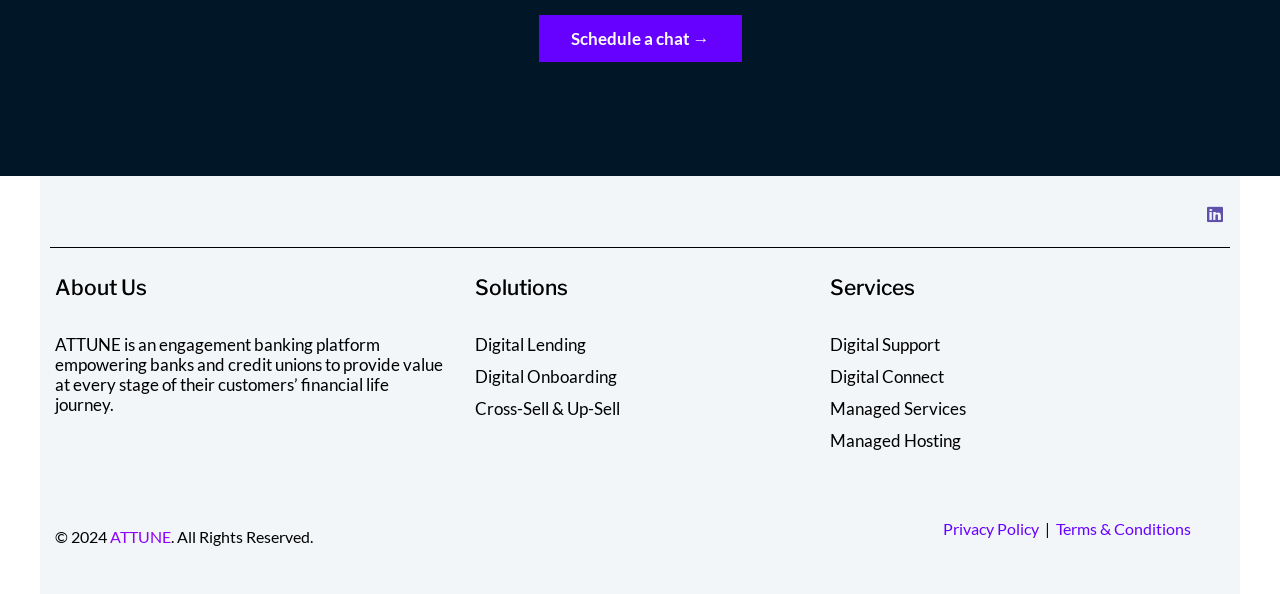How many solutions are listed?
Please provide a comprehensive answer to the question based on the webpage screenshot.

The solutions are listed under the heading 'Solutions' and there are three links: 'Digital Lending', 'Digital Onboarding', and 'Cross-Sell & Up-Sell'.